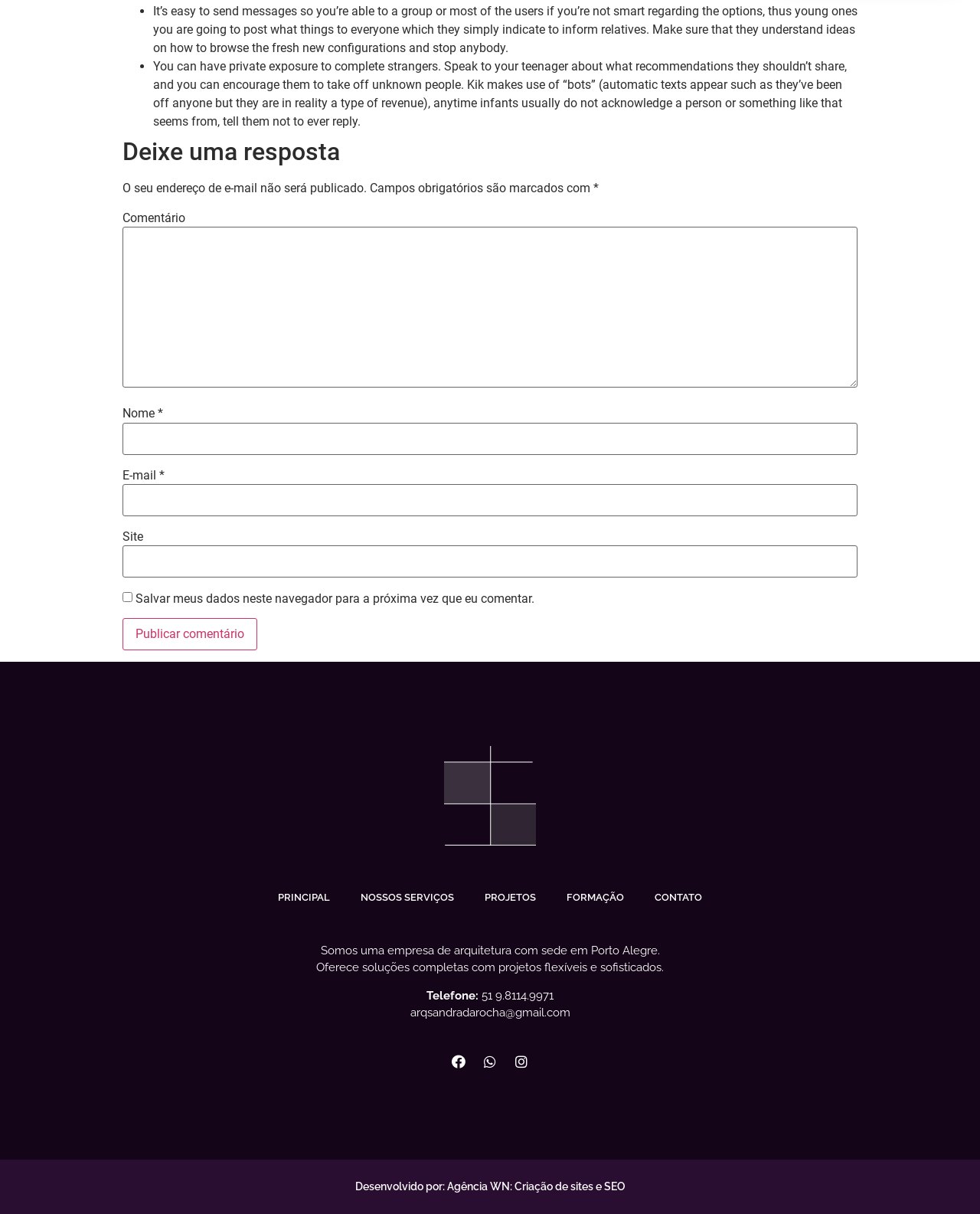Could you find the bounding box coordinates of the clickable area to complete this instruction: "Leave a comment"?

[0.125, 0.113, 0.875, 0.137]